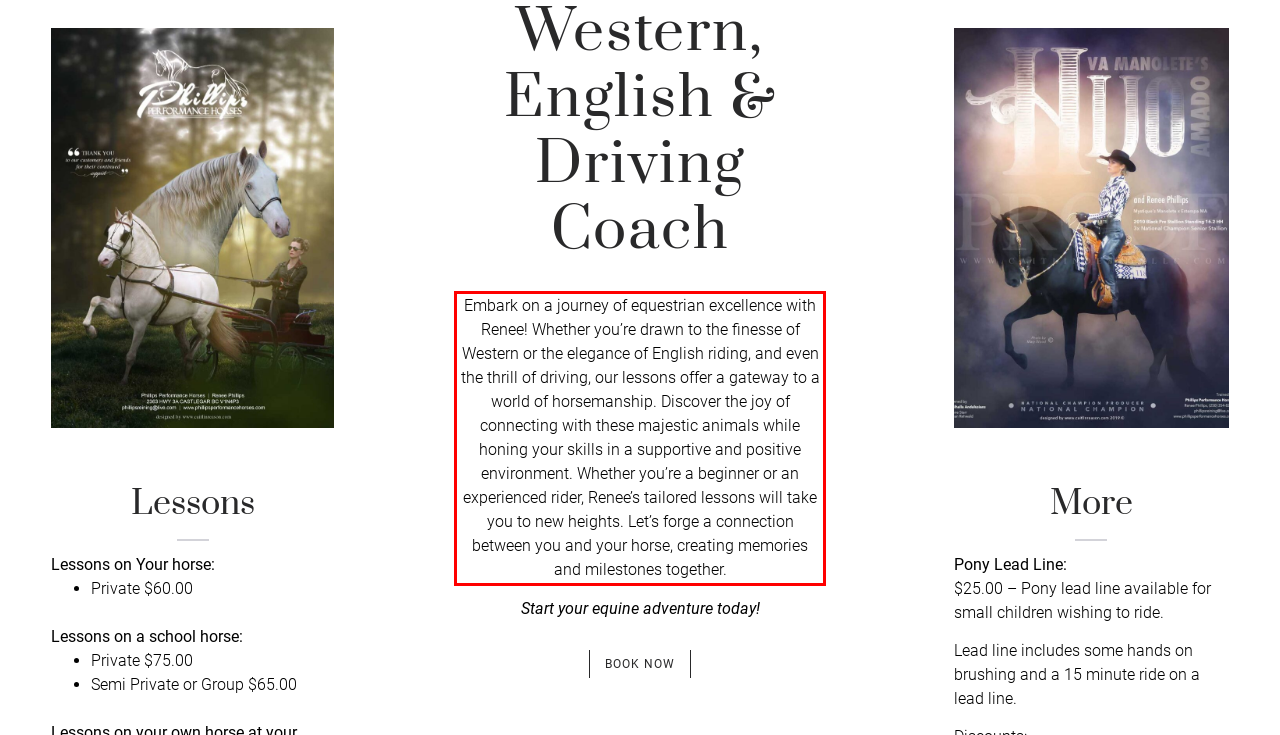Analyze the red bounding box in the provided webpage screenshot and generate the text content contained within.

Embark on a journey of equestrian excellence with Renee! Whether you’re drawn to the finesse of Western or the elegance of English riding, and even the thrill of driving, our lessons offer a gateway to a world of horsemanship. Discover the joy of connecting with these majestic animals while honing your skills in a supportive and positive environment. Whether you’re a beginner or an experienced rider, Renee’s tailored lessons will take you to new heights. Let’s forge a connection between you and your horse, creating memories and milestones together.